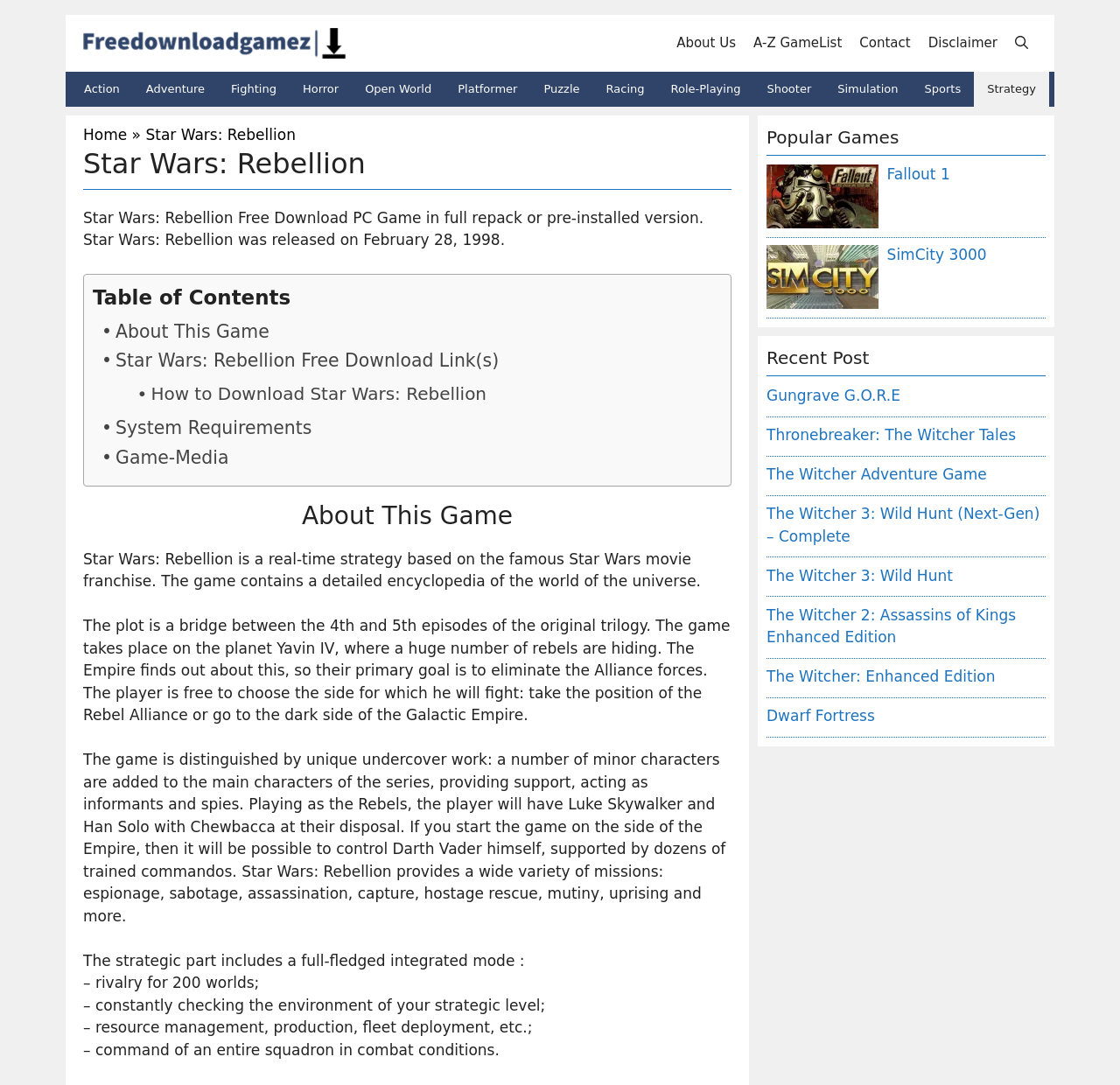Locate the primary heading on the webpage and return its text.

Star Wars: Rebellion